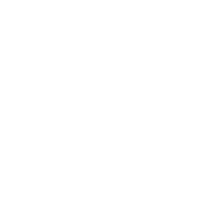Use a single word or phrase to answer the question: 
What is the primary purpose of the color palette in the kit?

Achieving desired hair dye effects